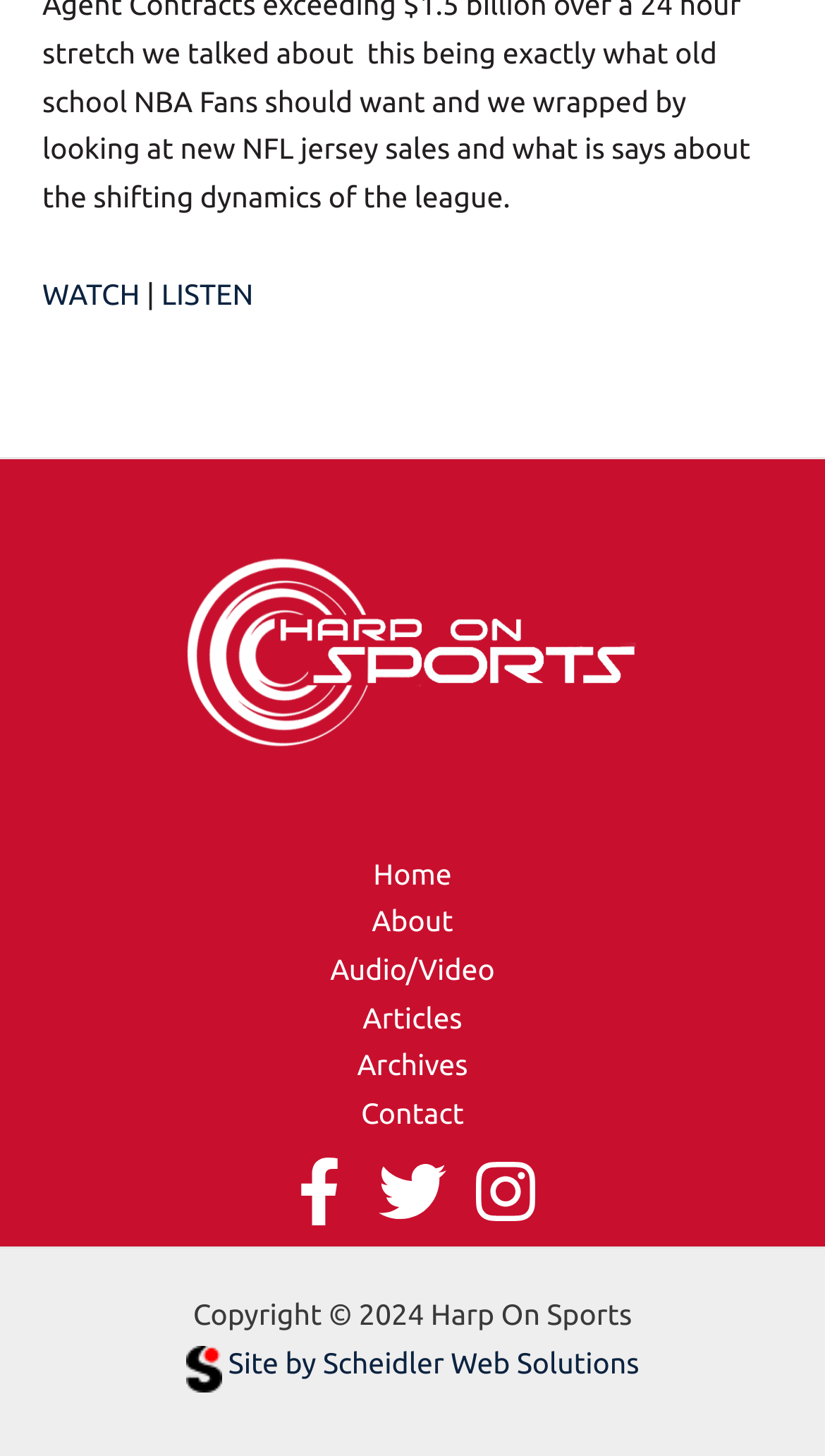Please determine the bounding box coordinates, formatted as (top-left x, top-left y, bottom-right x, bottom-right y), with all values as floating point numbers between 0 and 1. Identify the bounding box of the region described as: The Merchant of Venice

None